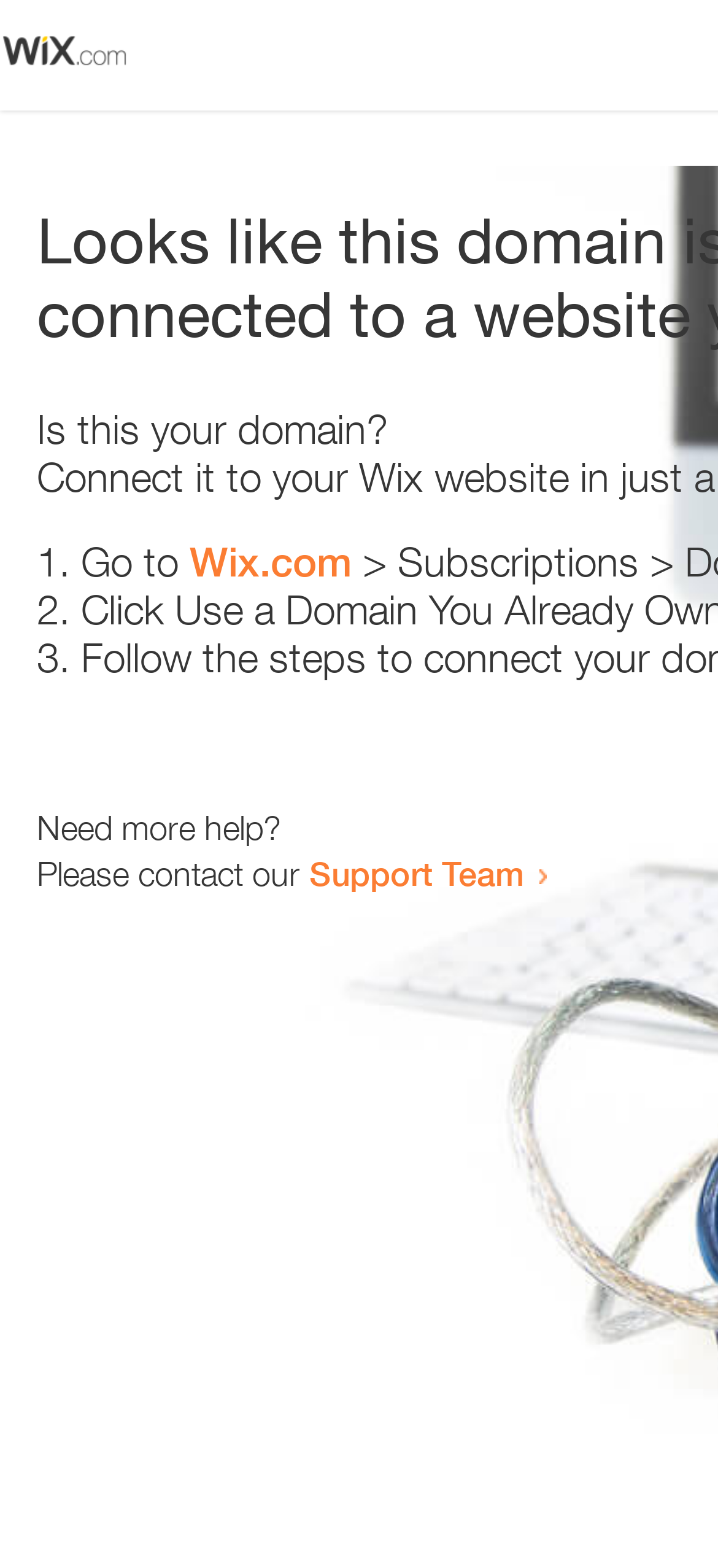Please respond to the question with a concise word or phrase:
How many list items are there in the webpage?

3